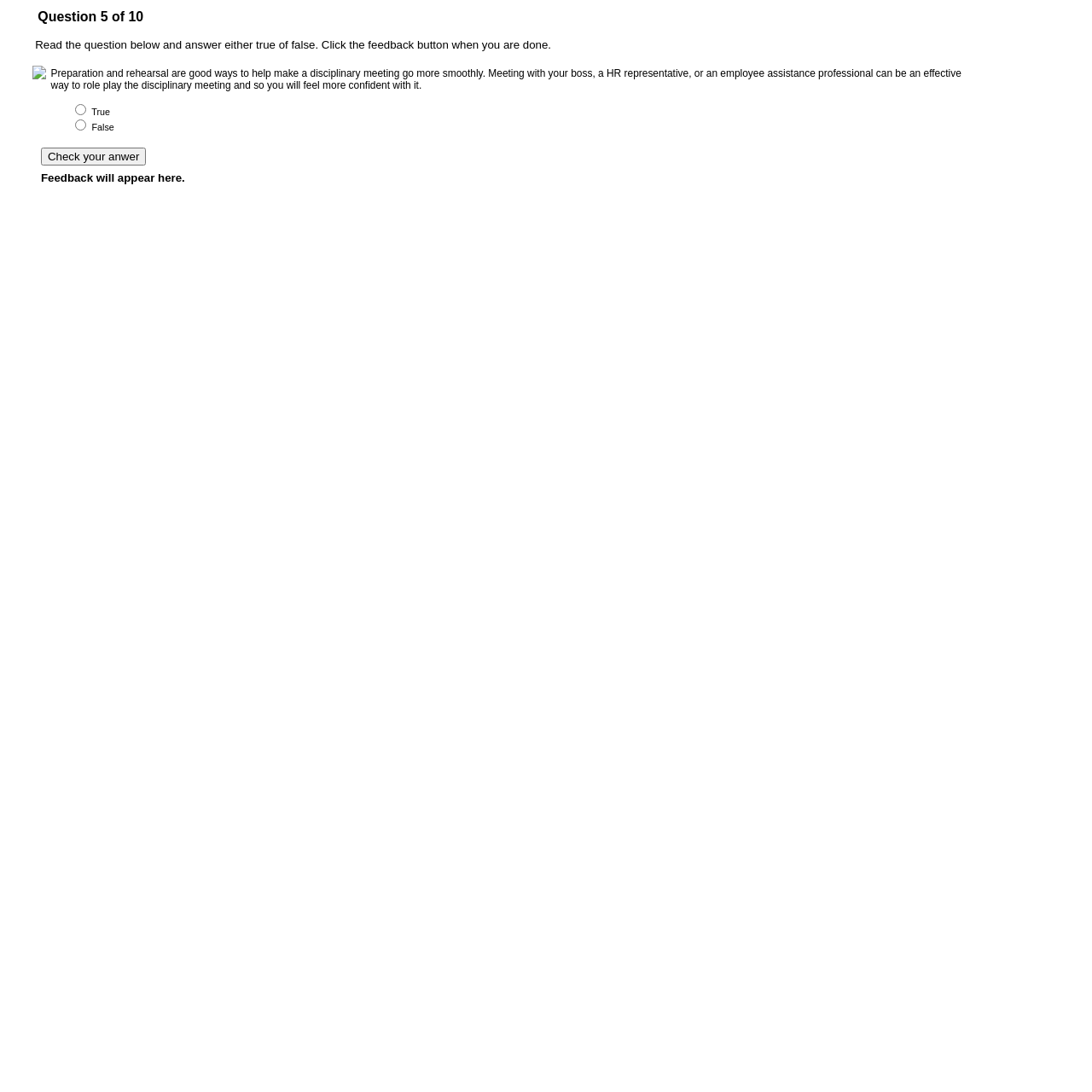What is the benefit of preparation and rehearsal for a disciplinary meeting?
Please answer the question as detailed as possible.

The question states that preparation and rehearsal are good ways to help make a disciplinary meeting go more smoothly, and as a result, one will feel more confident with it.